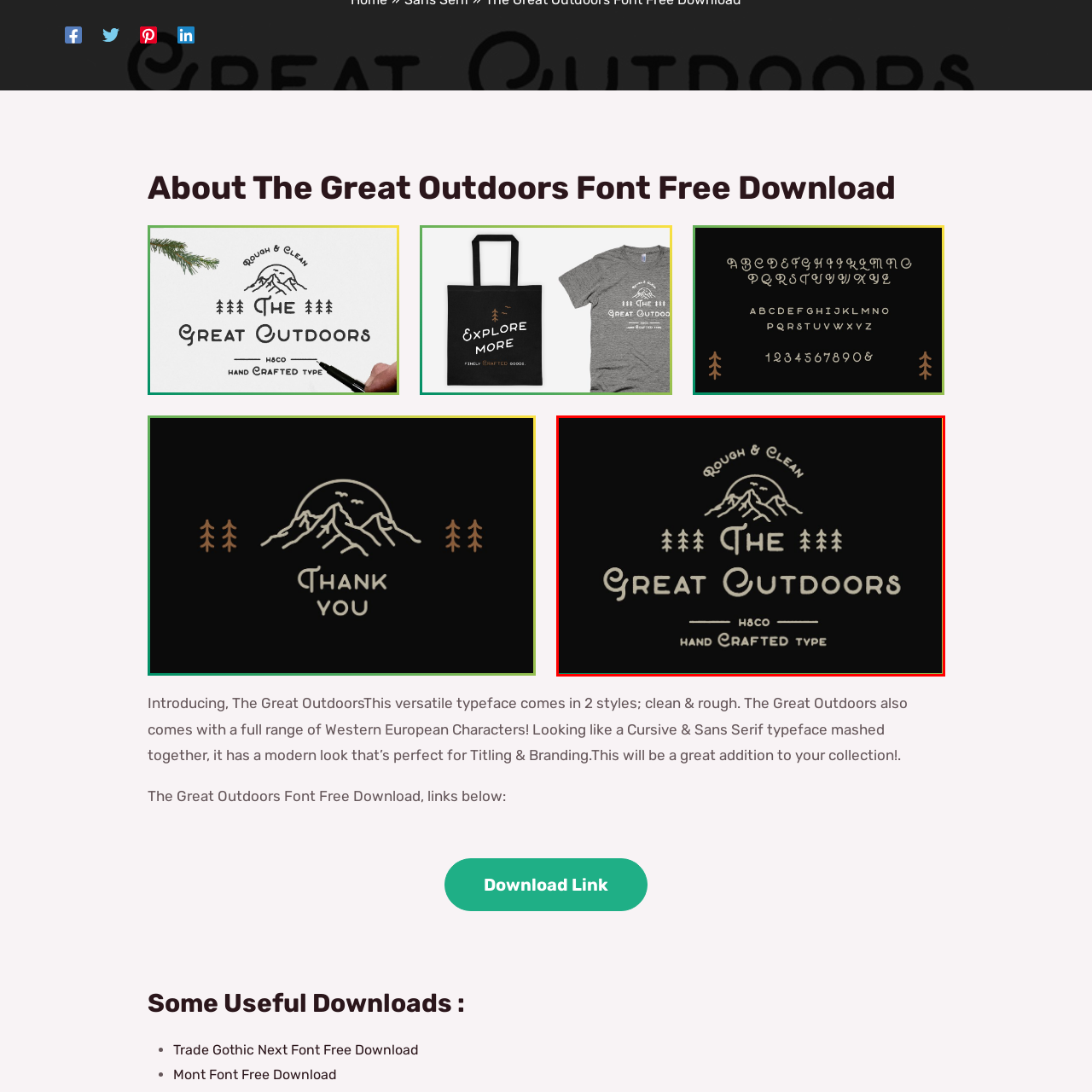Analyze the picture enclosed by the red bounding box and provide a single-word or phrase answer to this question:
Is the tagline 'hand CRAFTED type' part of the logo?

Yes